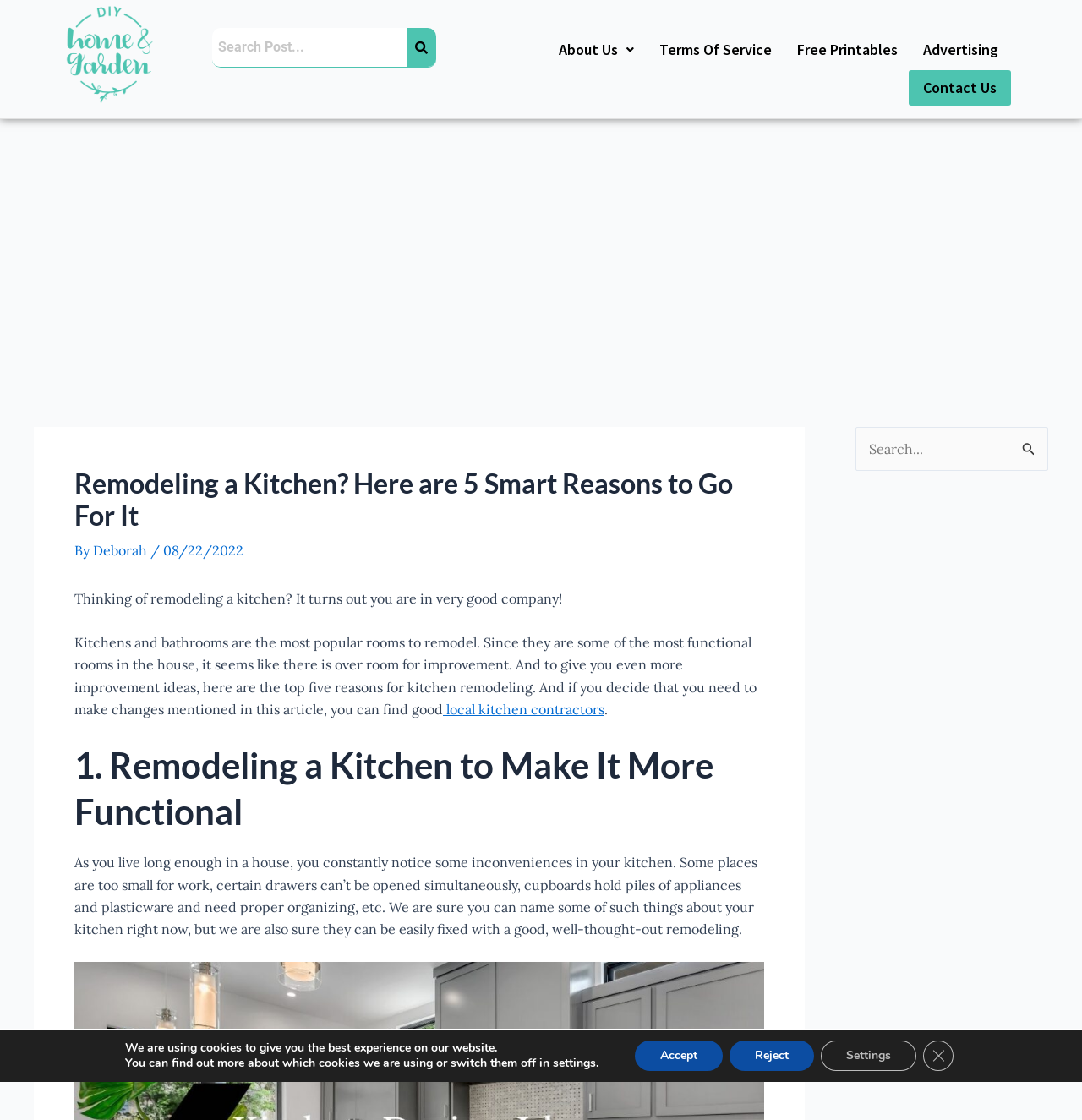Can you determine the main header of this webpage?

Remodeling a Kitchen? Here are 5 Smart Reasons to Go For It